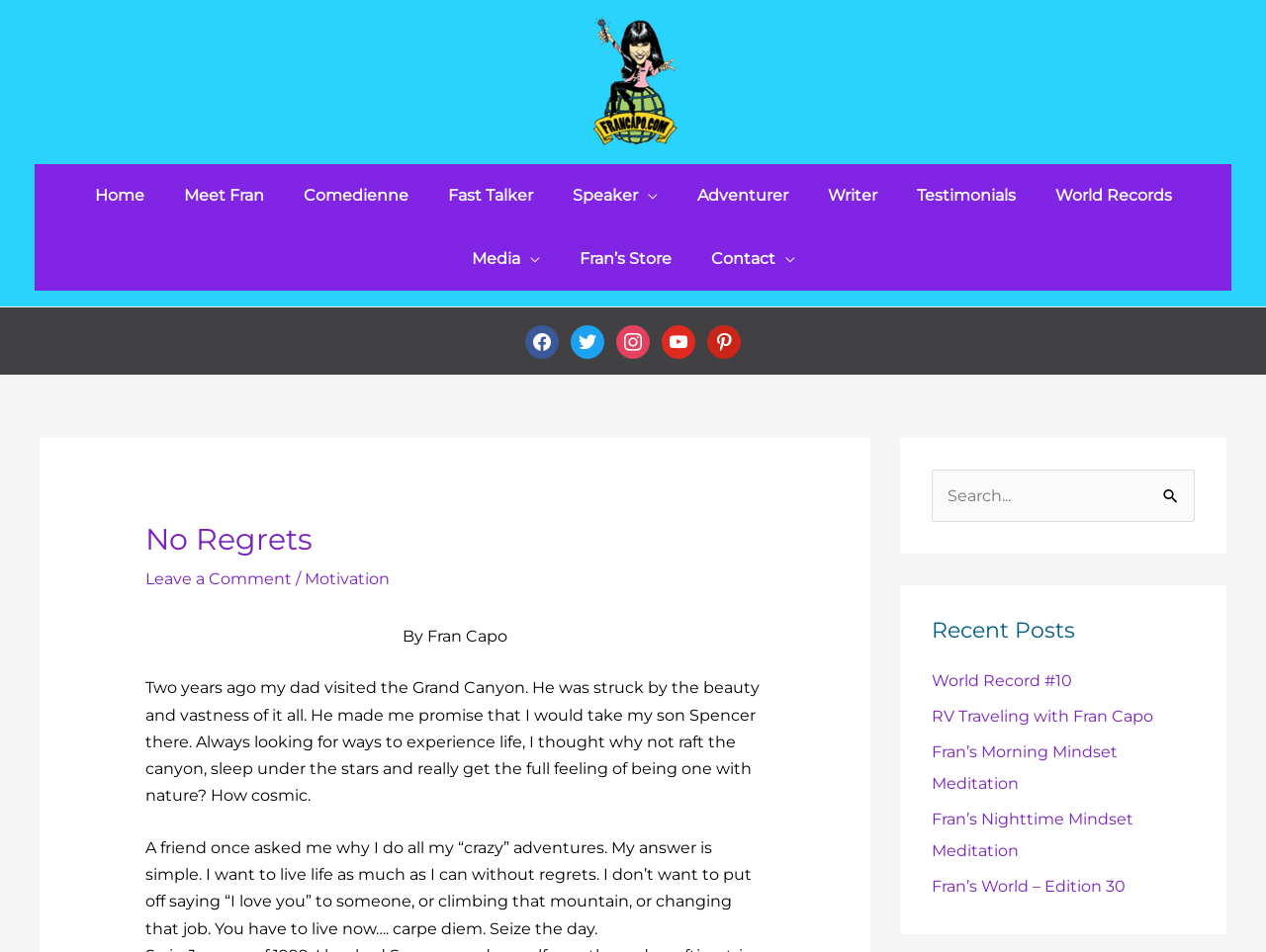Please use the details from the image to answer the following question comprehensively:
Is there a search functionality on the webpage?

The search functionality is present at the bottom of the webpage, where it says 'Search for:' and has a search box and a search button. This indicates that users can search for content on the webpage.